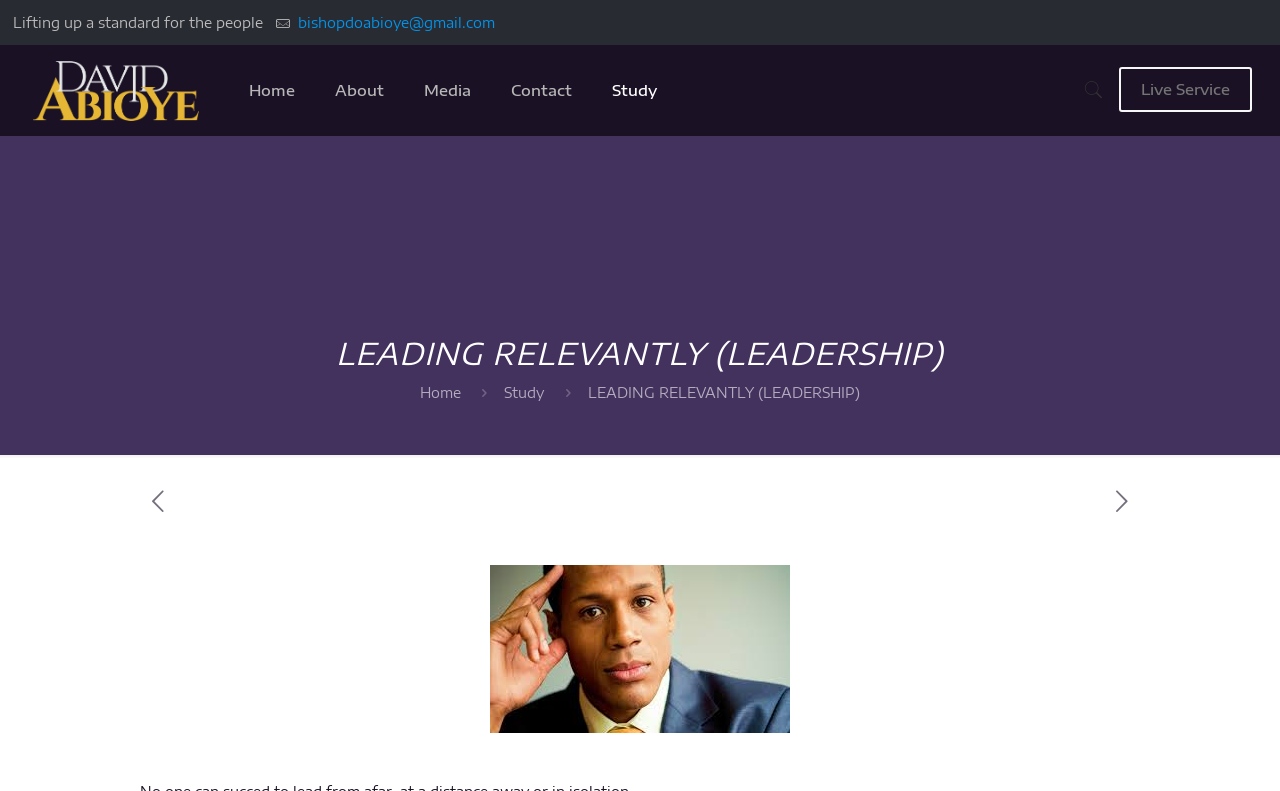Please specify the bounding box coordinates of the clickable region necessary for completing the following instruction: "Go to the 'Study' page". The coordinates must consist of four float numbers between 0 and 1, i.e., [left, top, right, bottom].

[0.462, 0.057, 0.529, 0.171]